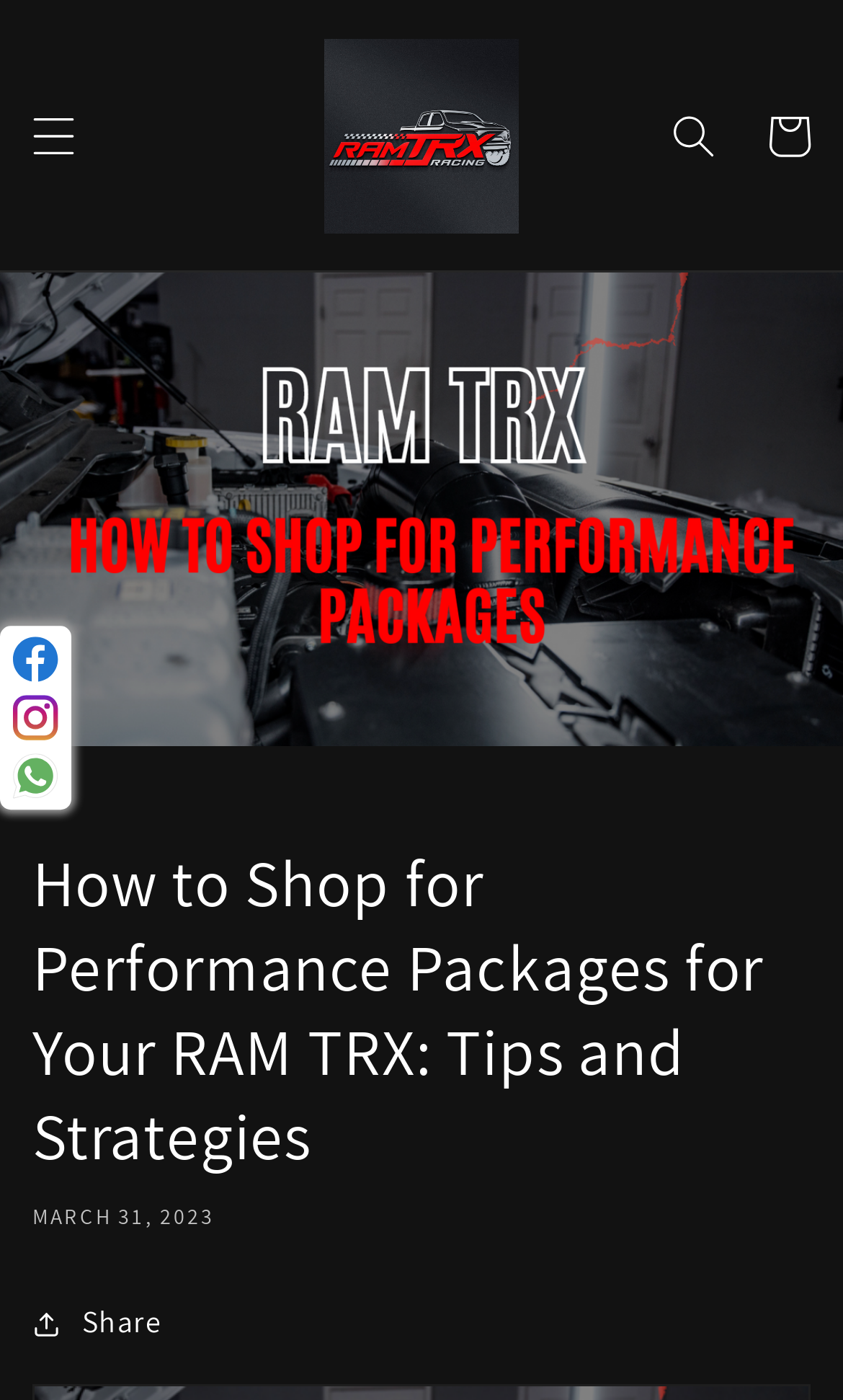Highlight the bounding box of the UI element that corresponds to this description: "parent_node: Cart".

[0.365, 0.015, 0.635, 0.178]